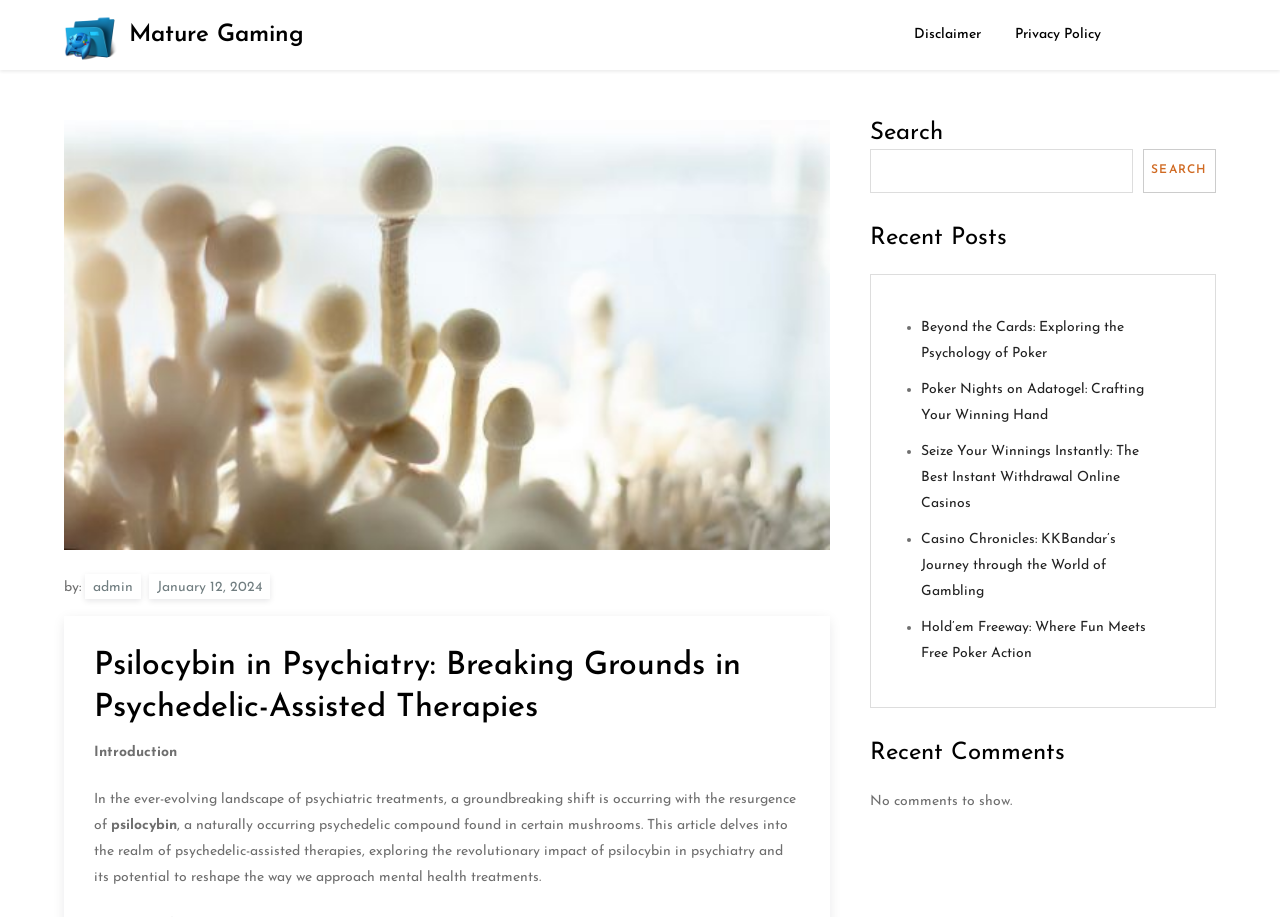What is the date of publication of the article?
Using the visual information, reply with a single word or short phrase.

January 12, 2024